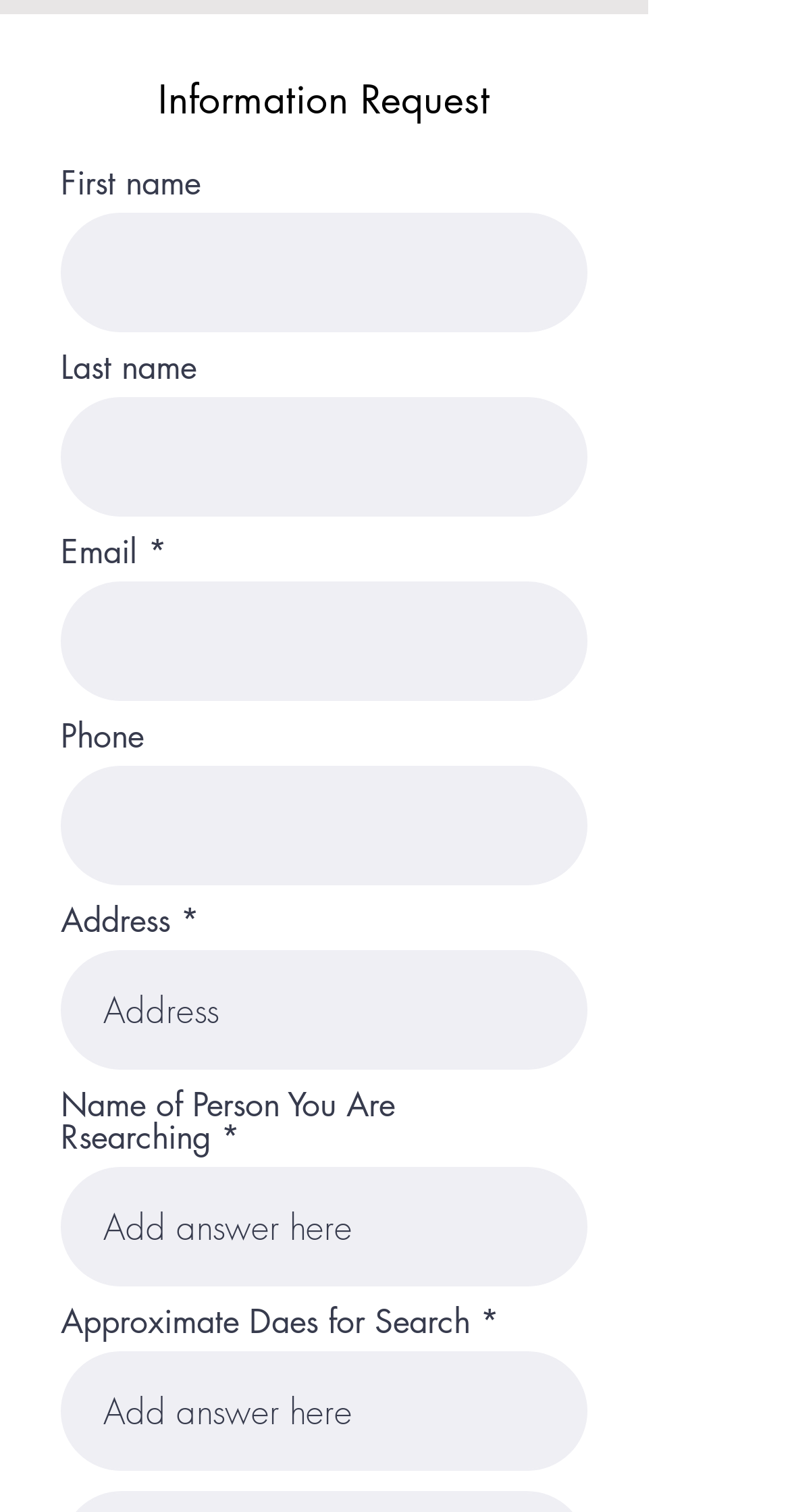How many text fields are there in the form?
Please describe in detail the information shown in the image to answer the question.

There are 7 text fields in the form because there are 7 input fields with text boxes to enter values, corresponding to the labels 'First name', 'Last name', 'Email', 'Phone', 'Address', 'Name of Person You Are Researching', and 'Approximate Dates for Search'.